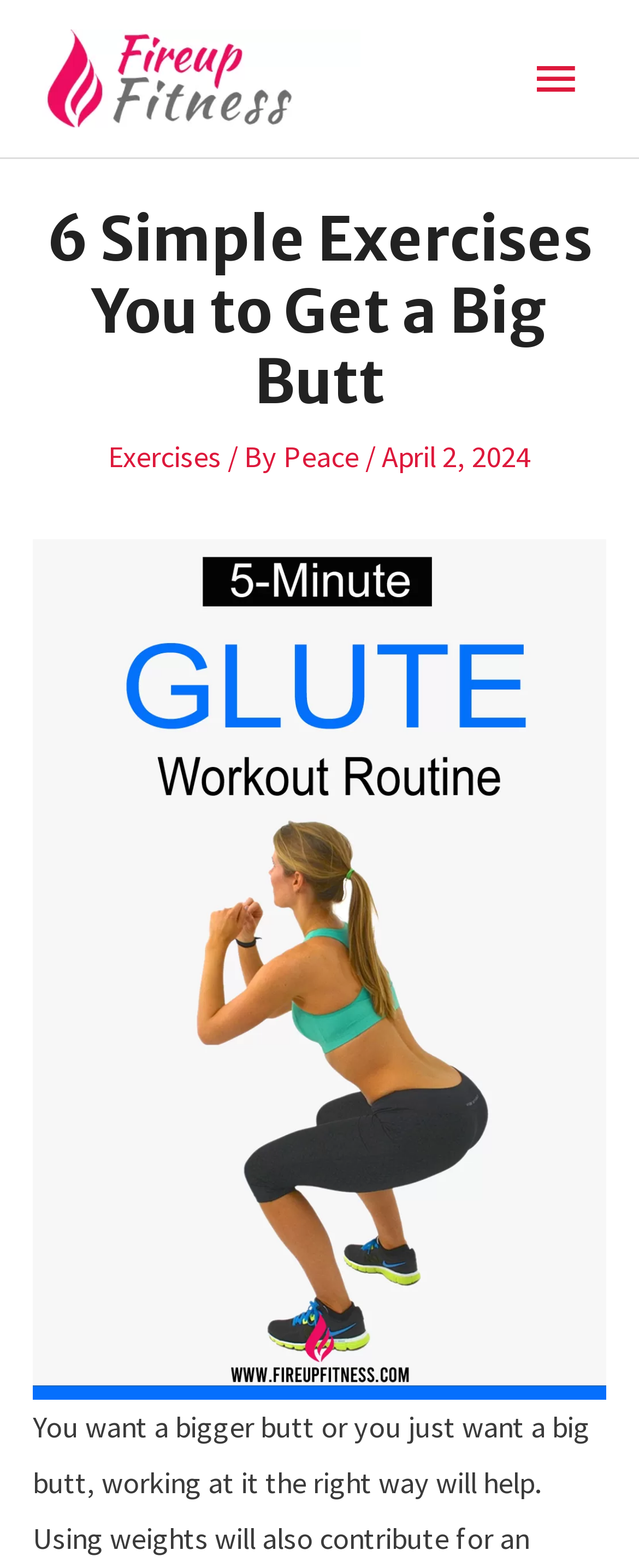Please provide a brief answer to the question using only one word or phrase: 
Who is the author of the article?

Peace